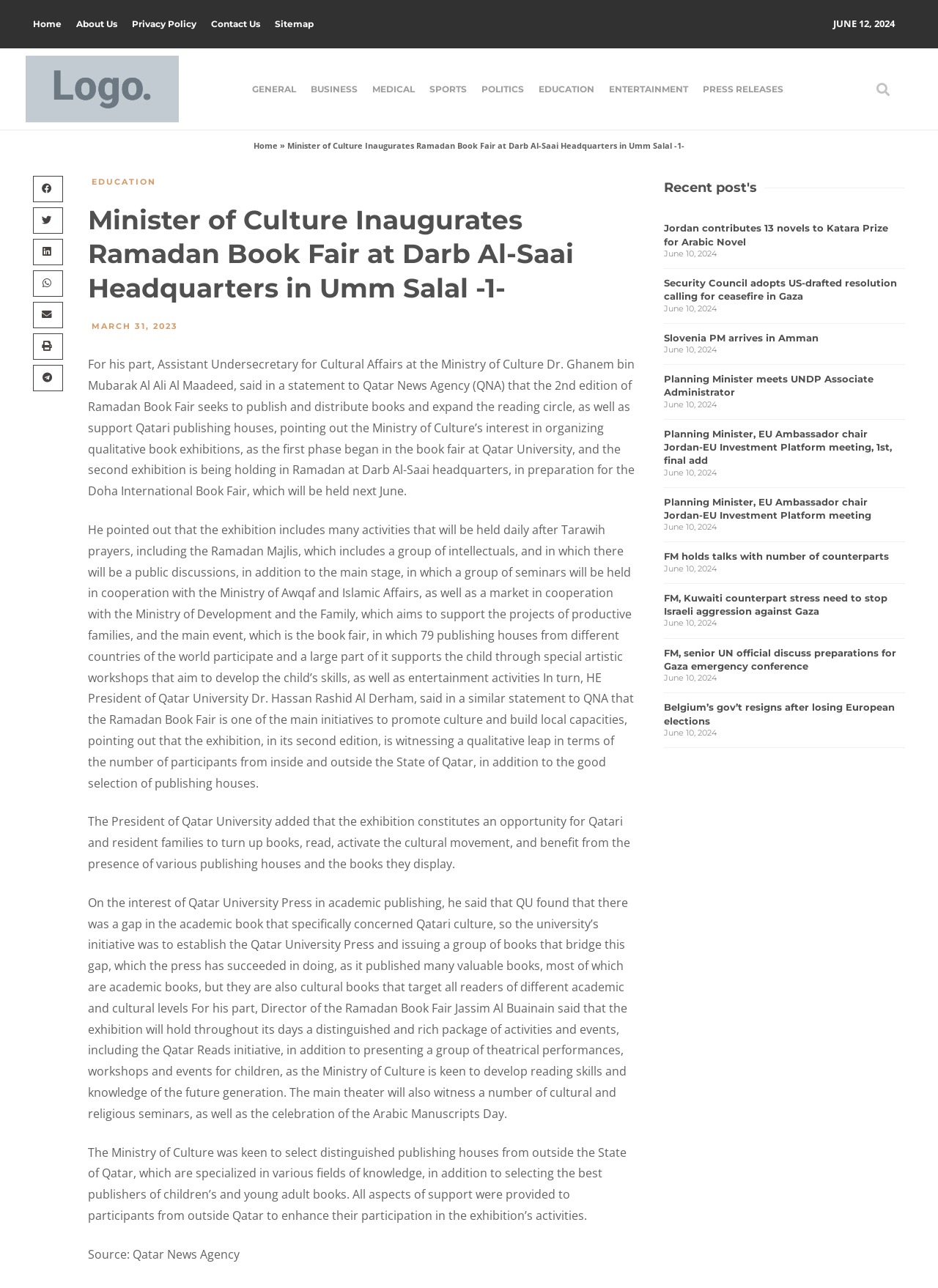Identify the bounding box coordinates of the region that needs to be clicked to carry out this instruction: "Read the article about Minister of Culture Inaugurates Ramadan Book Fair". Provide these coordinates as four float numbers ranging from 0 to 1, i.e., [left, top, right, bottom].

[0.093, 0.157, 0.677, 0.237]